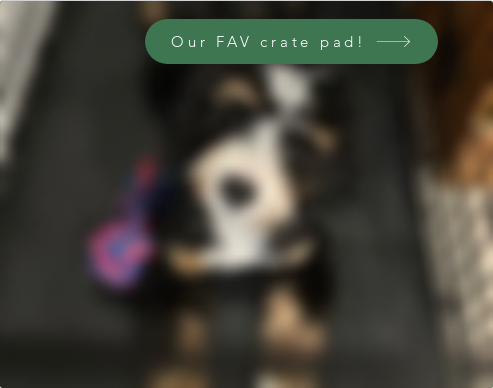Answer the question in one word or a short phrase:
What adds a touch of charm to the scene?

The vibrant colors of the puppy's collar